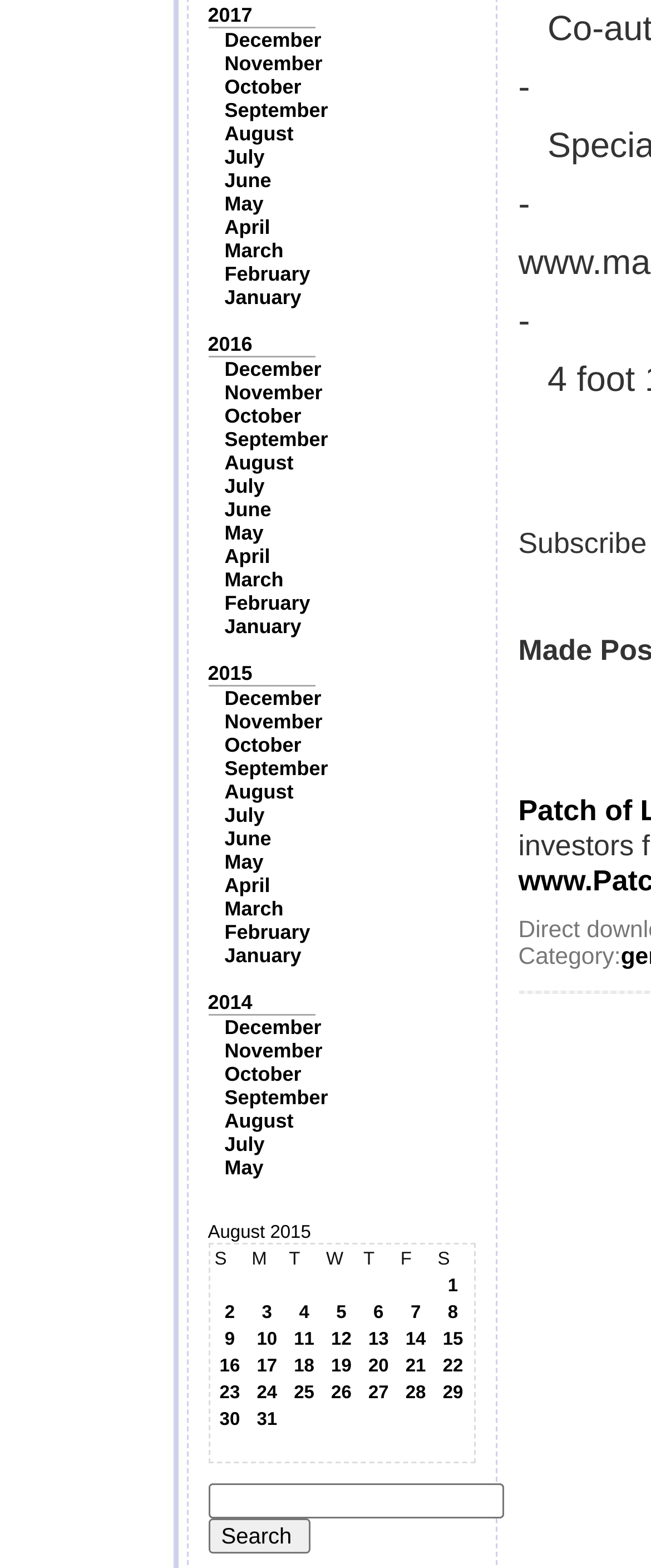Locate the bounding box coordinates of the area to click to fulfill this instruction: "Click on 1". The bounding box should be presented as four float numbers between 0 and 1, in the order [left, top, right, bottom].

[0.672, 0.814, 0.719, 0.827]